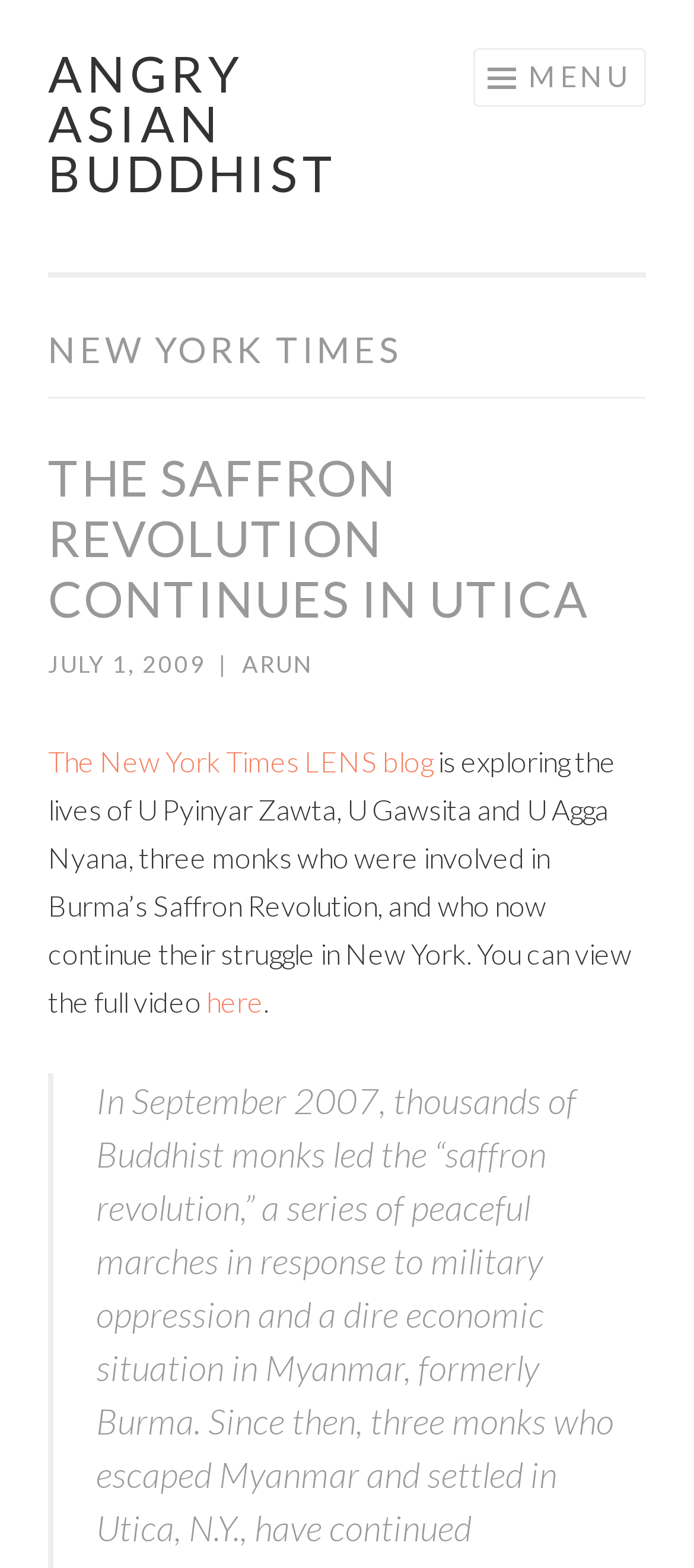What is the topic of the article?
Can you offer a detailed and complete answer to this question?

The topic of the article can be inferred from the text 'exploring the lives of U Pyinyar Zawta, U Gawsita and U Agga Nyana, three monks who were involved in Burma’s Saffron Revolution, and who now continue their struggle in New York' which is a child of the HeaderAsNonLandmark element.